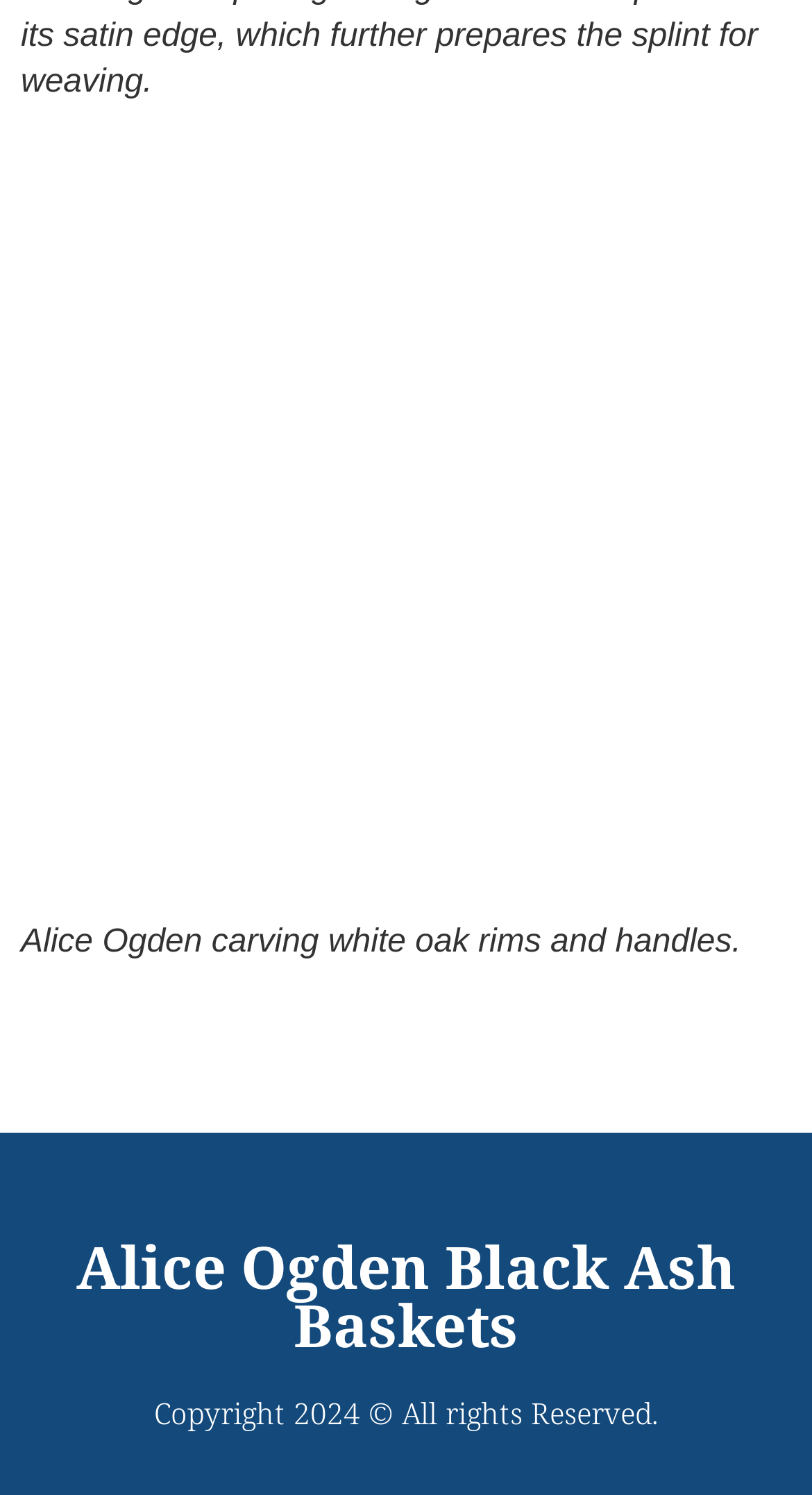What is the position of the copyright information?
Please analyze the image and answer the question with as much detail as possible.

From the bounding box coordinates of the StaticText element, we can see that the y1 and y2 values are 0.932 and 0.958, respectively, which are close to the bottom of the page. Therefore, we can conclude that the copyright information is located at the bottom of the page.